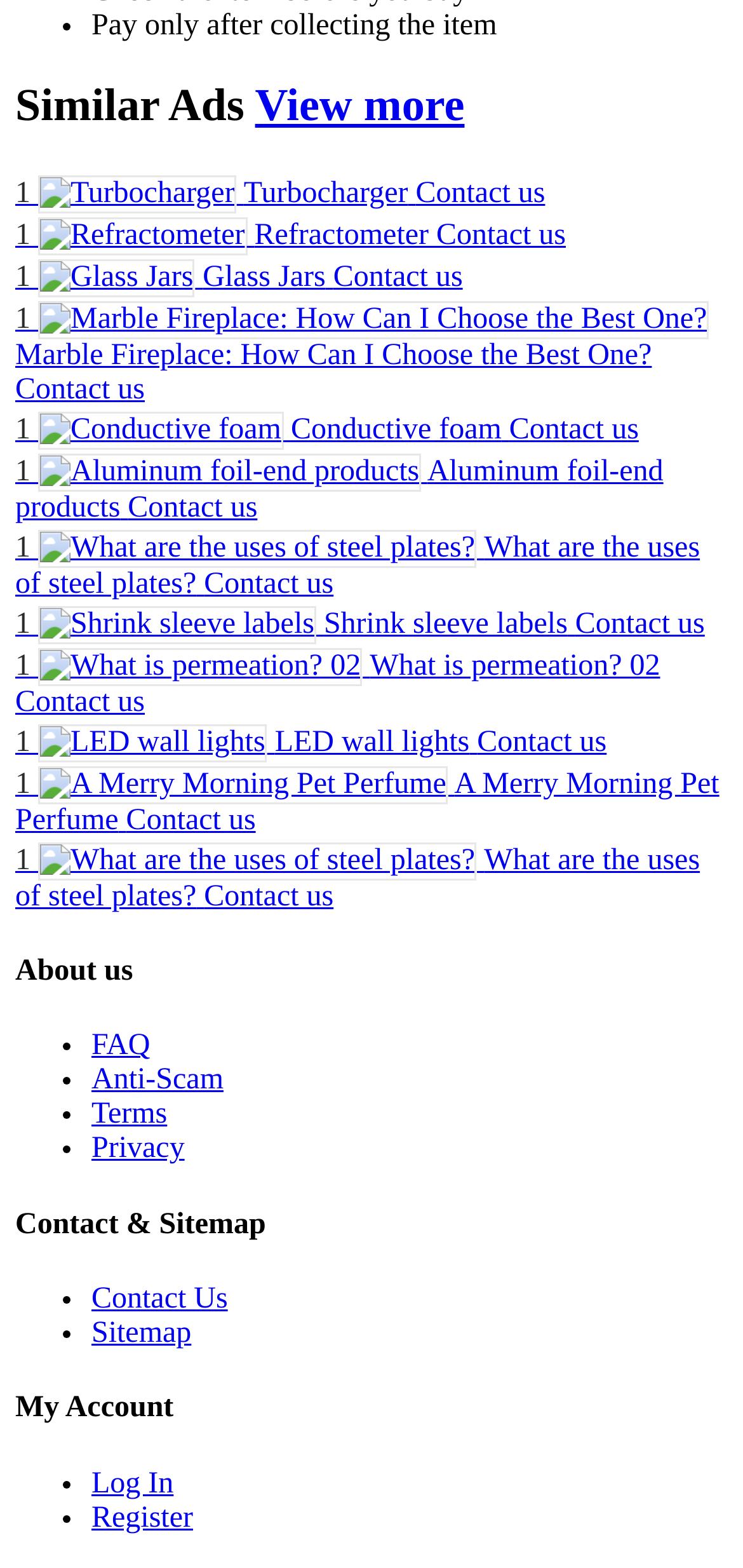Please determine the bounding box coordinates of the element to click in order to execute the following instruction: "View more similar ads". The coordinates should be four float numbers between 0 and 1, specified as [left, top, right, bottom].

[0.343, 0.052, 0.625, 0.084]